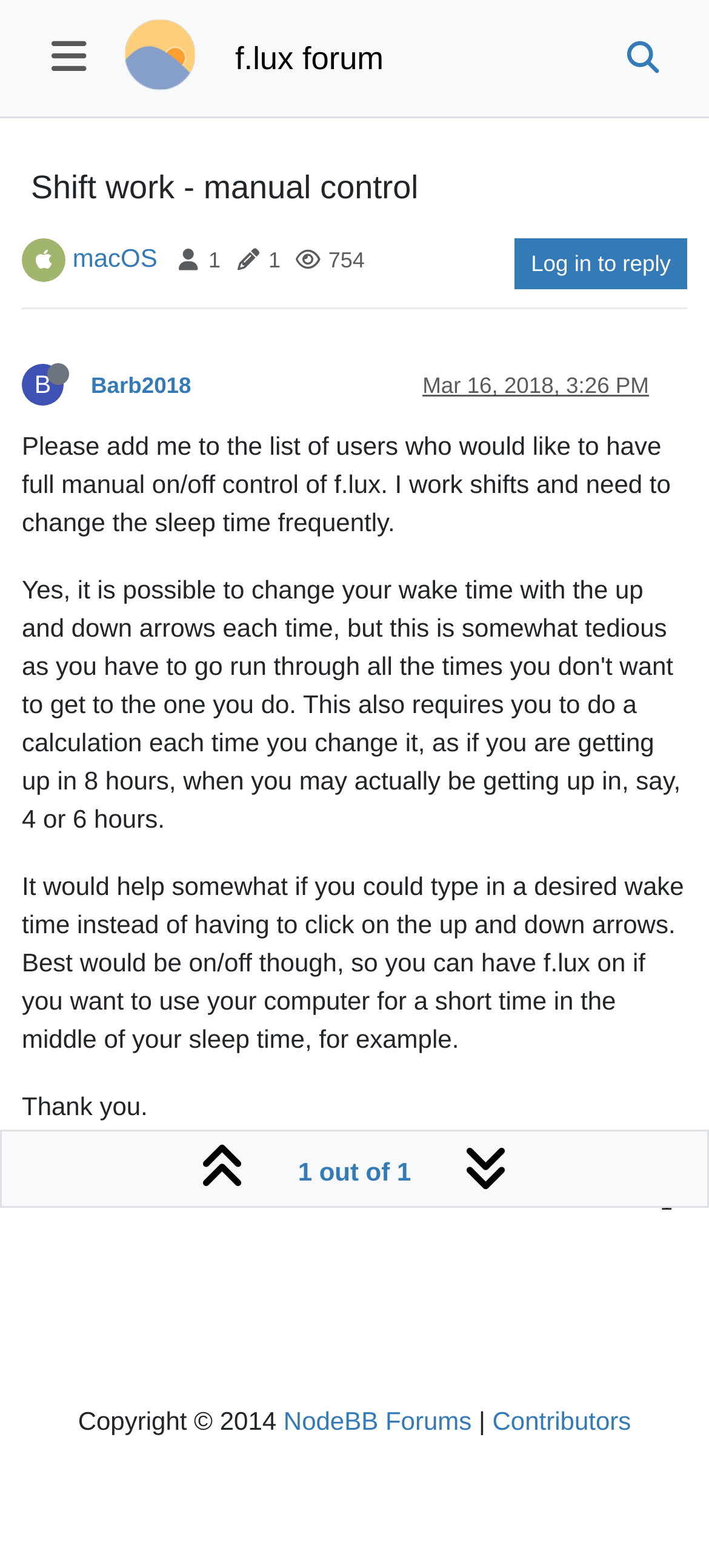Provide the bounding box coordinates of the HTML element this sentence describes: "parent_node: f.lux forum". The bounding box coordinates consist of four float numbers between 0 and 1, i.e., [left, top, right, bottom].

[0.031, 0.022, 0.162, 0.052]